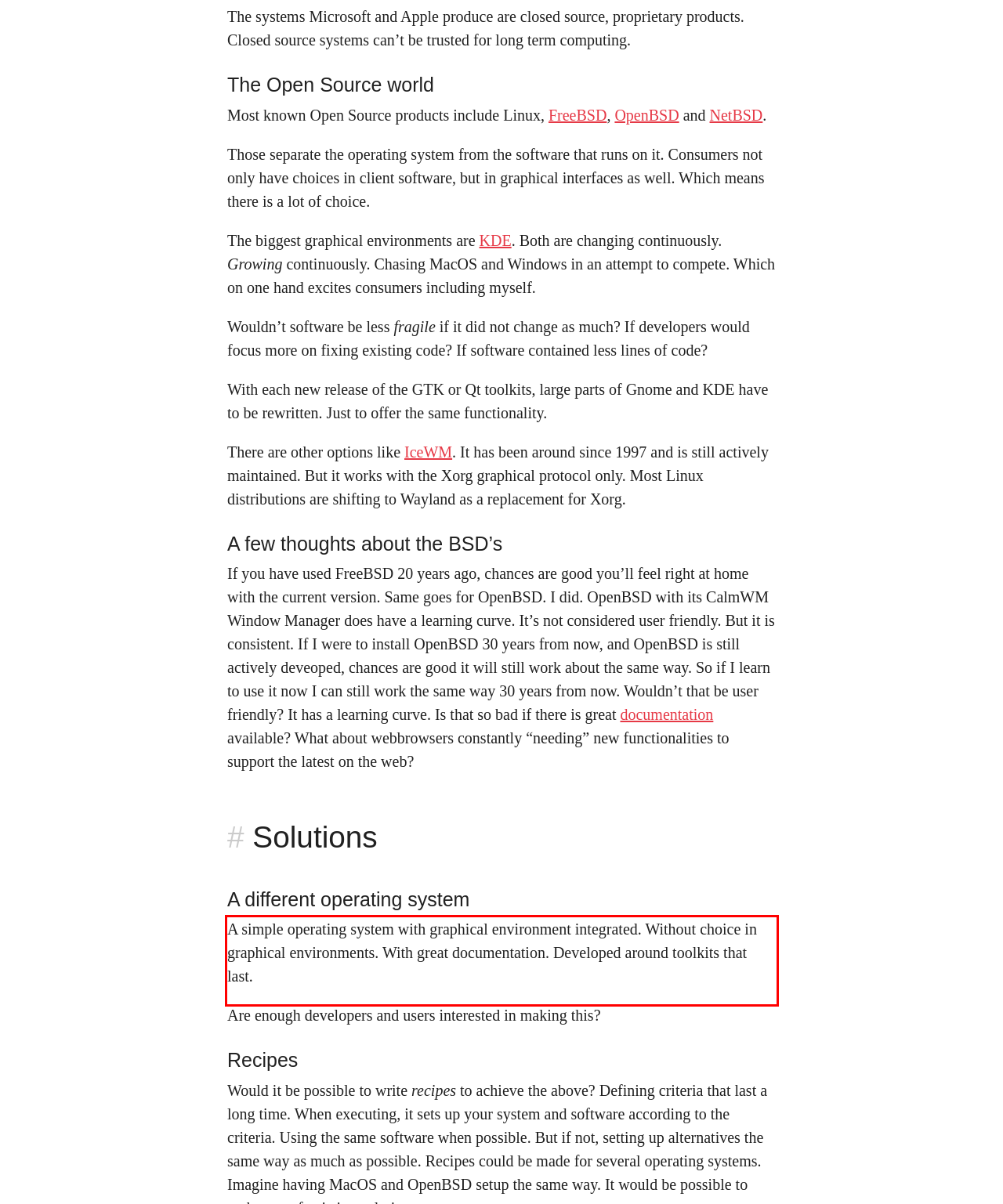Given a screenshot of a webpage containing a red bounding box, perform OCR on the text within this red bounding box and provide the text content.

A simple operating system with graphical environment integrated. Without choice in graphical environments. With great documentation. Developed around toolkits that last.